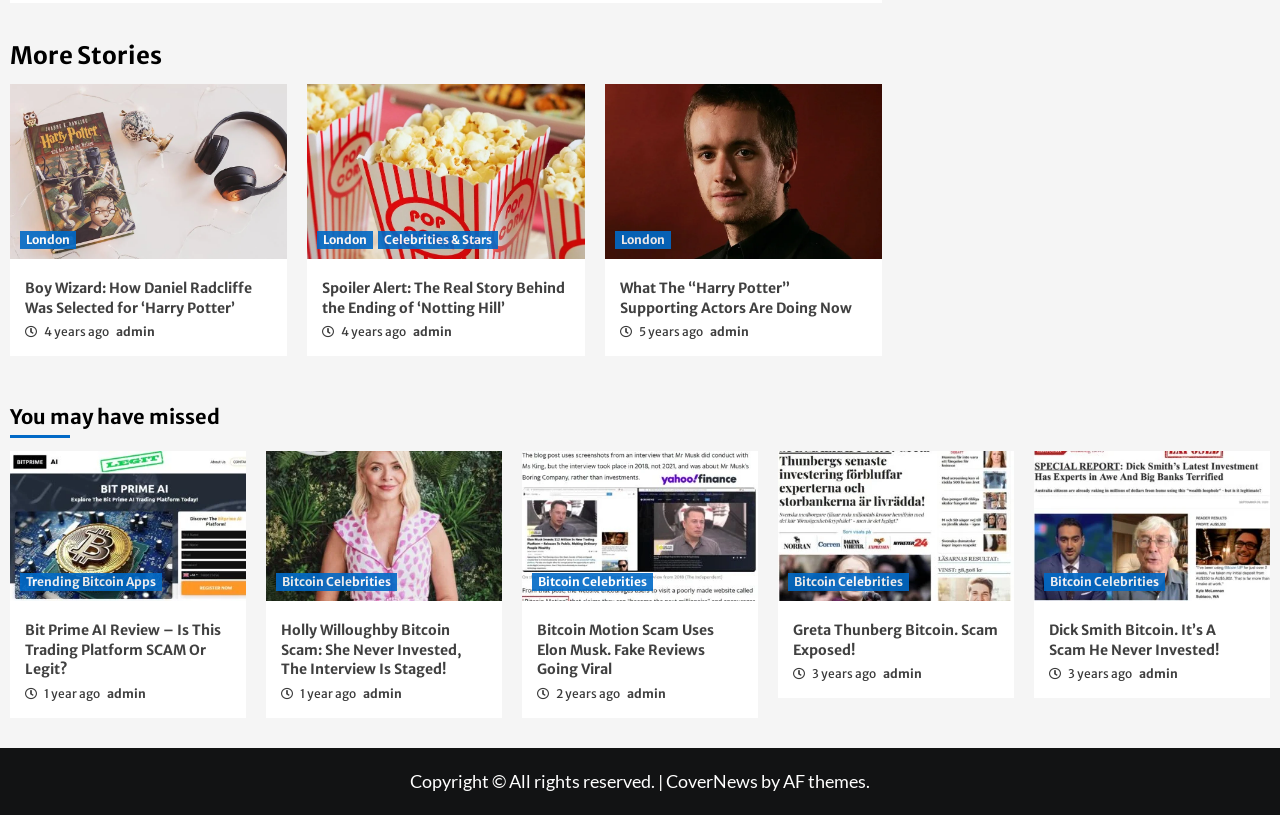Using the provided description Greta Thunberg Bitcoin. Scam Exposed!, find the bounding box coordinates for the UI element. Provide the coordinates in (top-left x, top-left y, bottom-right x, bottom-right y) format, ensuring all values are between 0 and 1.

[0.62, 0.762, 0.78, 0.808]